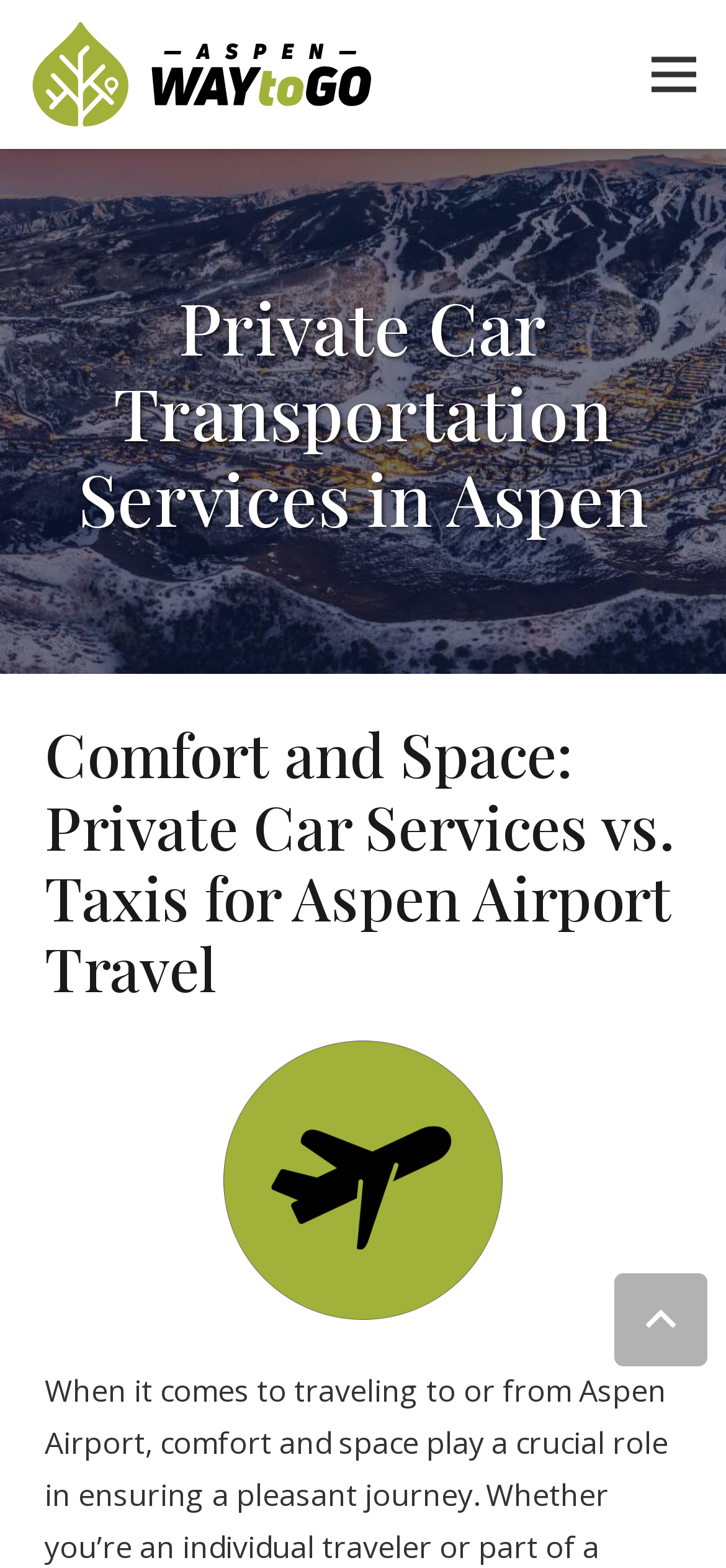What is the main topic of the webpage?
Provide a short answer using one word or a brief phrase based on the image.

Private Car Services